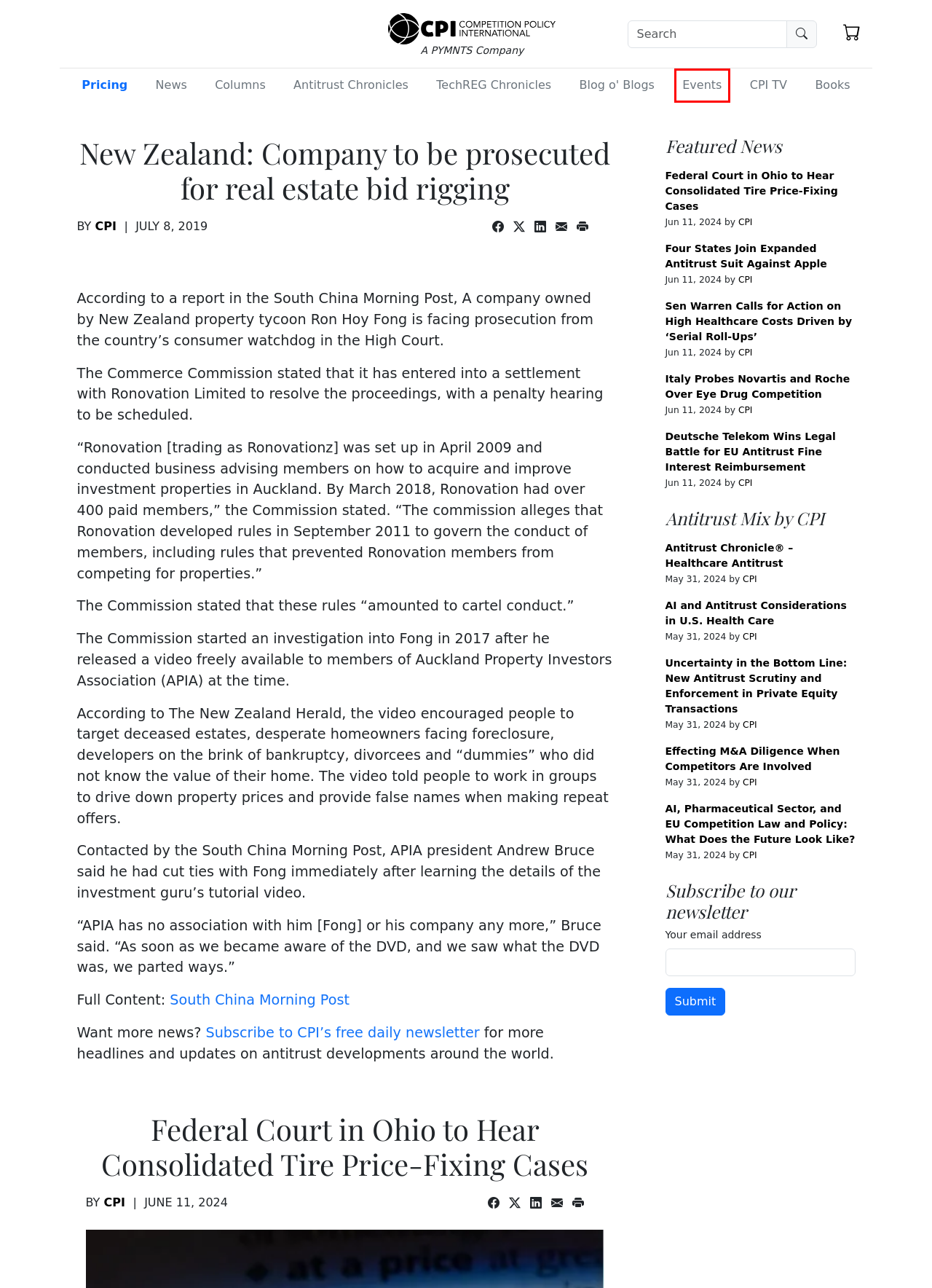You are looking at a screenshot of a webpage with a red bounding box around an element. Determine the best matching webpage description for the new webpage resulting from clicking the element in the red bounding box. Here are the descriptions:
A. Events - Competition Policy International Events
B. AI and Antitrust Considerations in U.S. Health Care
C. Subscriptions
D. Effecting M&A Diligence When Competitors Are Involved
E. Books - Competition Policy International
F. CPI Blog
G. Sen Warren Calls for Action on High Healthcare Costs Driven by ‘Serial Roll-Ups’
H. Antitrust Chronicle® 2024 | PYMNTS.com

A